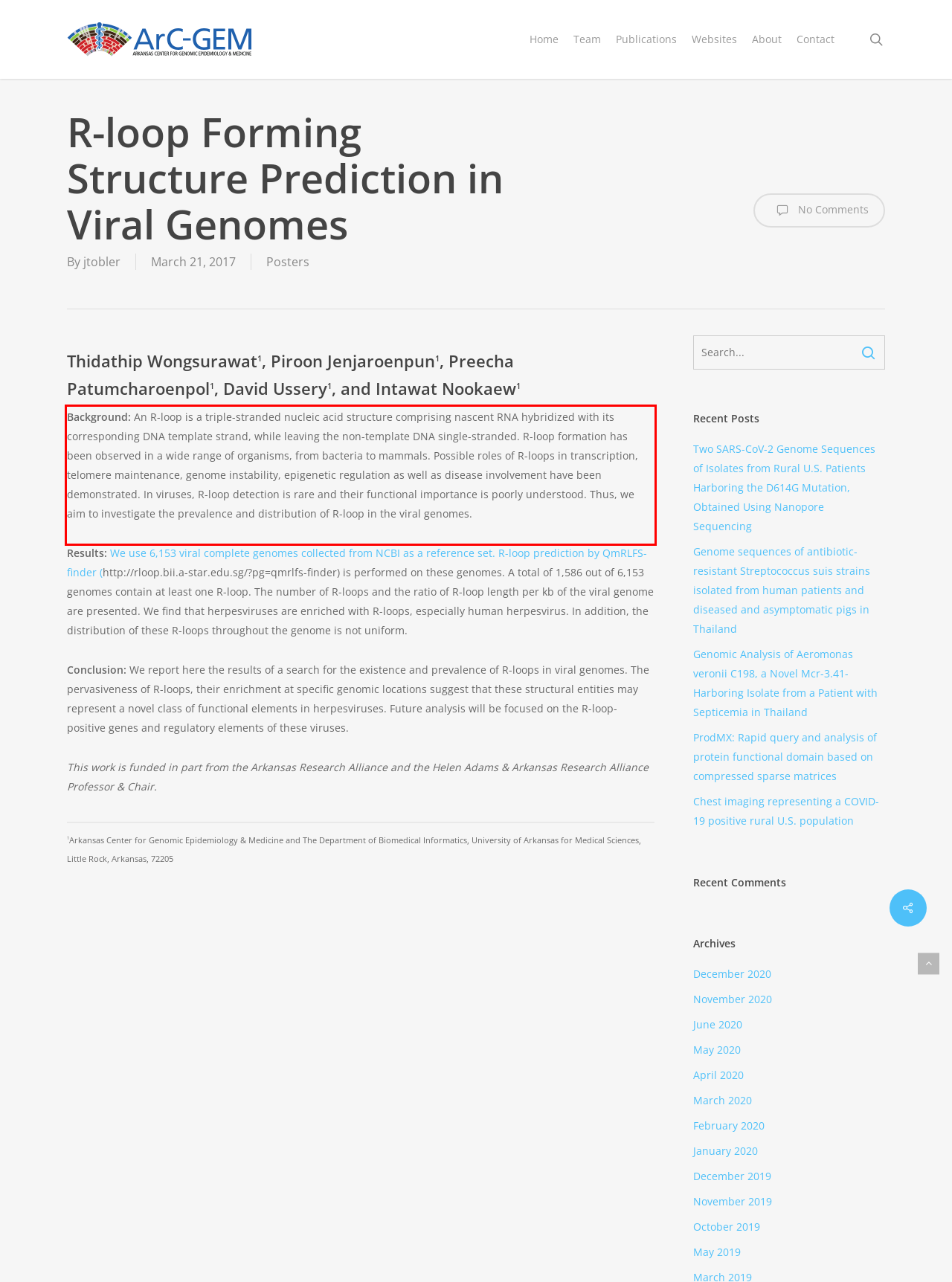Using the provided screenshot, read and generate the text content within the red-bordered area.

Background: An R-loop is a triple-stranded nucleic acid structure comprising nascent RNA hybridized with its corresponding DNA template strand, while leaving the non-template DNA single-stranded. R-loop formation has been observed in a wide range of organisms, from bacteria to mammals. Possible roles of R-loops in transcription, telomere maintenance, genome instability, epigenetic regulation as well as disease involvement have been demonstrated. In viruses, R-loop detection is rare and their functional importance is poorly understood. Thus, we aim to investigate the prevalence and distribution of R-loop in the viral genomes.